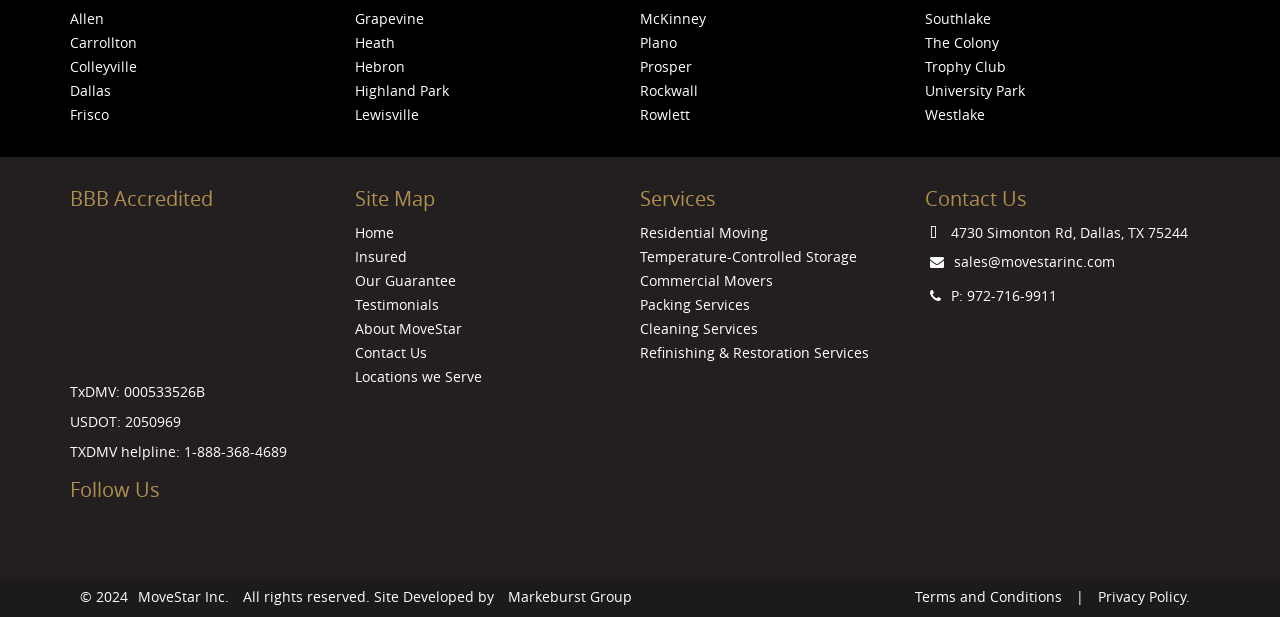Please determine the bounding box coordinates of the clickable area required to carry out the following instruction: "View the Site Map". The coordinates must be four float numbers between 0 and 1, represented as [left, top, right, bottom].

[0.277, 0.303, 0.5, 0.342]